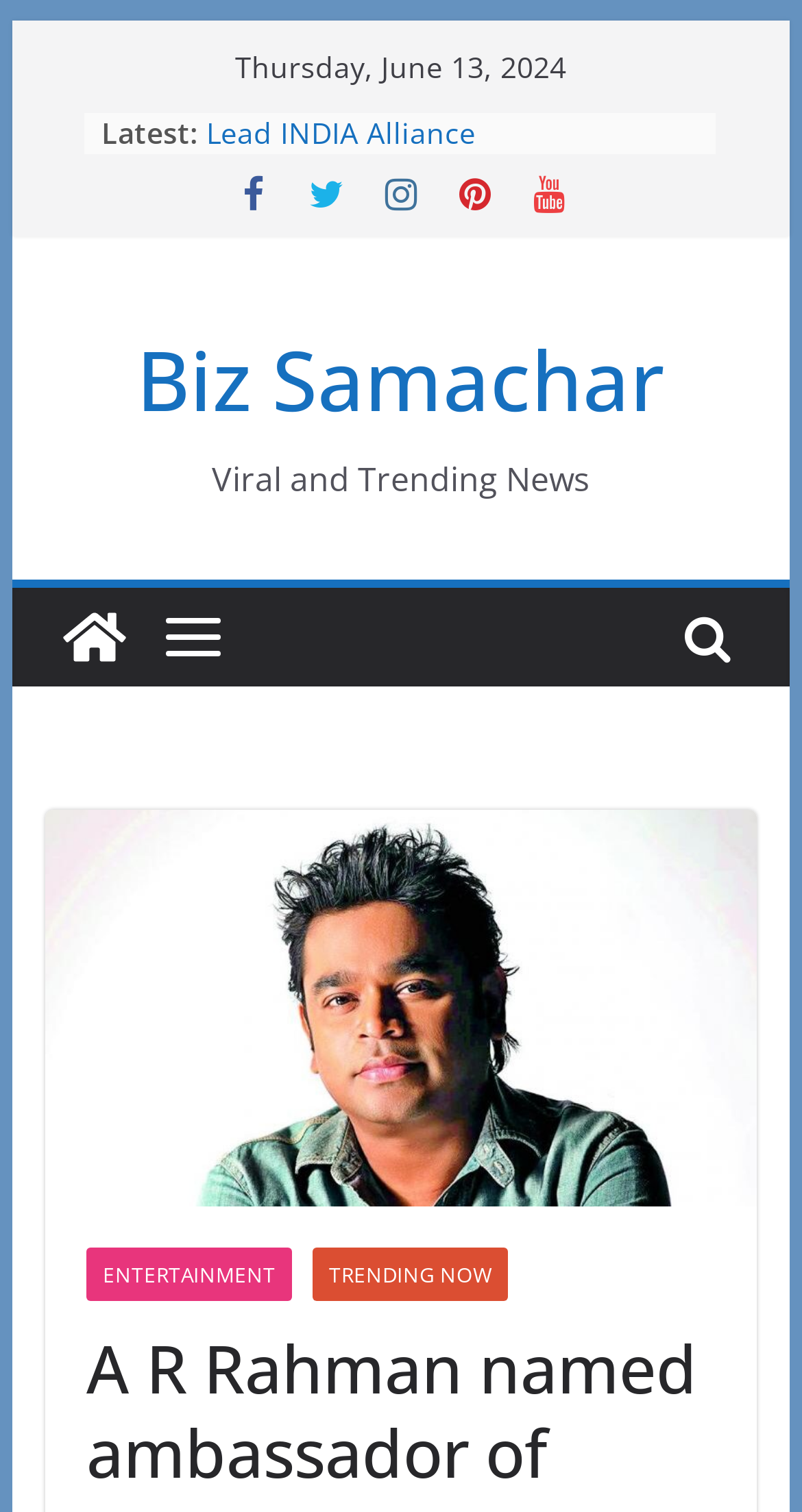Look at the image and answer the question in detail:
What is the date displayed on the webpage?

I found the date by looking at the StaticText element with the text 'Thursday, June 13, 2024' at coordinates [0.294, 0.031, 0.706, 0.057]. This element is likely to be a date display on the webpage.